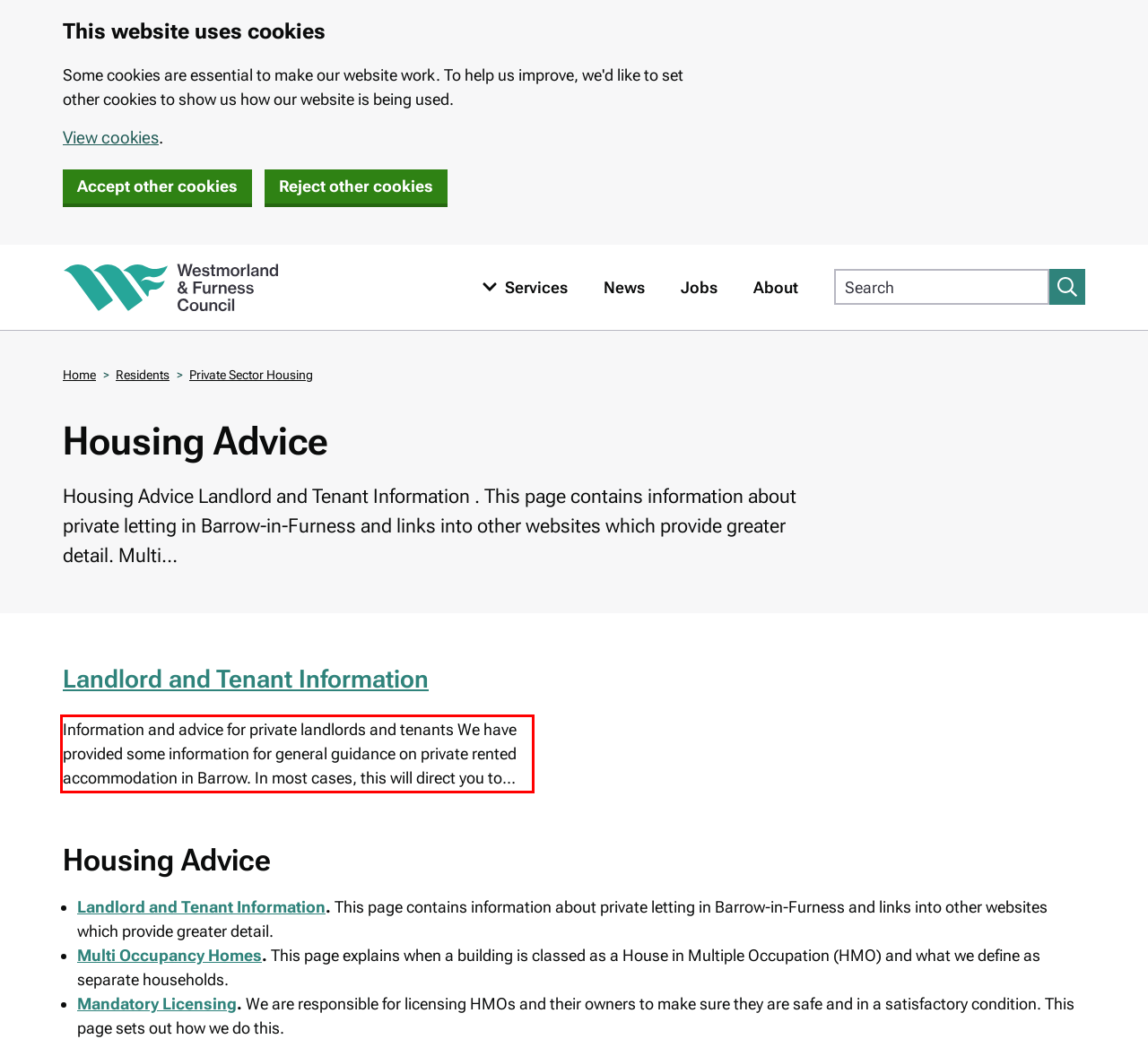With the provided screenshot of a webpage, locate the red bounding box and perform OCR to extract the text content inside it.

Information and advice for private landlords and tenants We have provided some information for general guidance on private rented accommodation in Barrow. In most cases, this will direct you to…